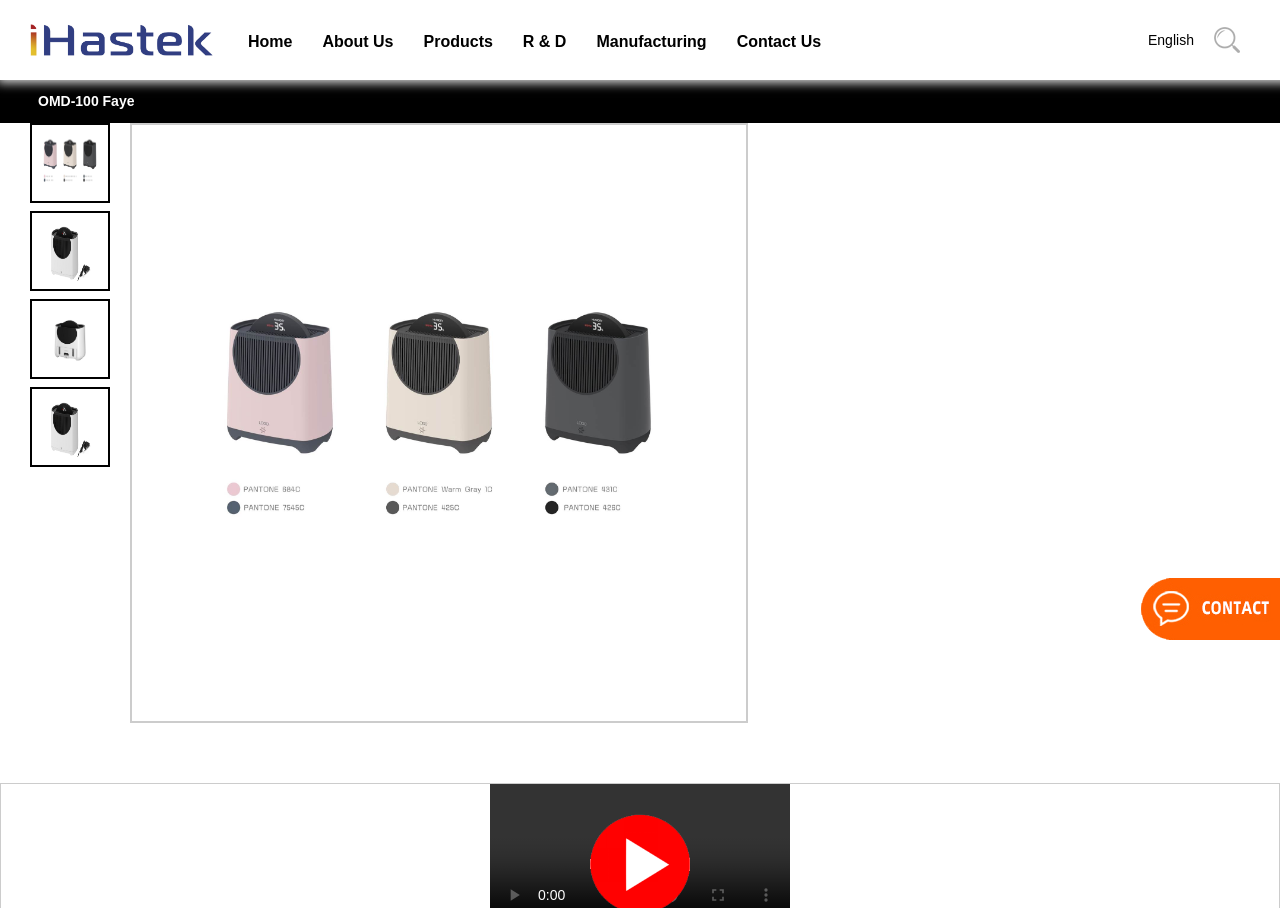Describe all the key features and sections of the webpage thoroughly.

The webpage is about the OMD-100 Faye dehumidifier product from iHastek. At the top left, there is a small logo image and a link. To the right of the logo, there is a navigation menu with six links: Home, About Us, Products, R & D, Manufacturing, and Contact Us. 

On the top right, there is a combobox with a small image next to it. Below the navigation menu, there is a large image that takes up most of the width of the page. The image is likely a product image of the OMD-100 Faye dehumidifier. 

Above the large image, there is a heading that reads "OMD-100 Faye". Below the large image, there are four small images arranged vertically, possibly showcasing different features or aspects of the product.